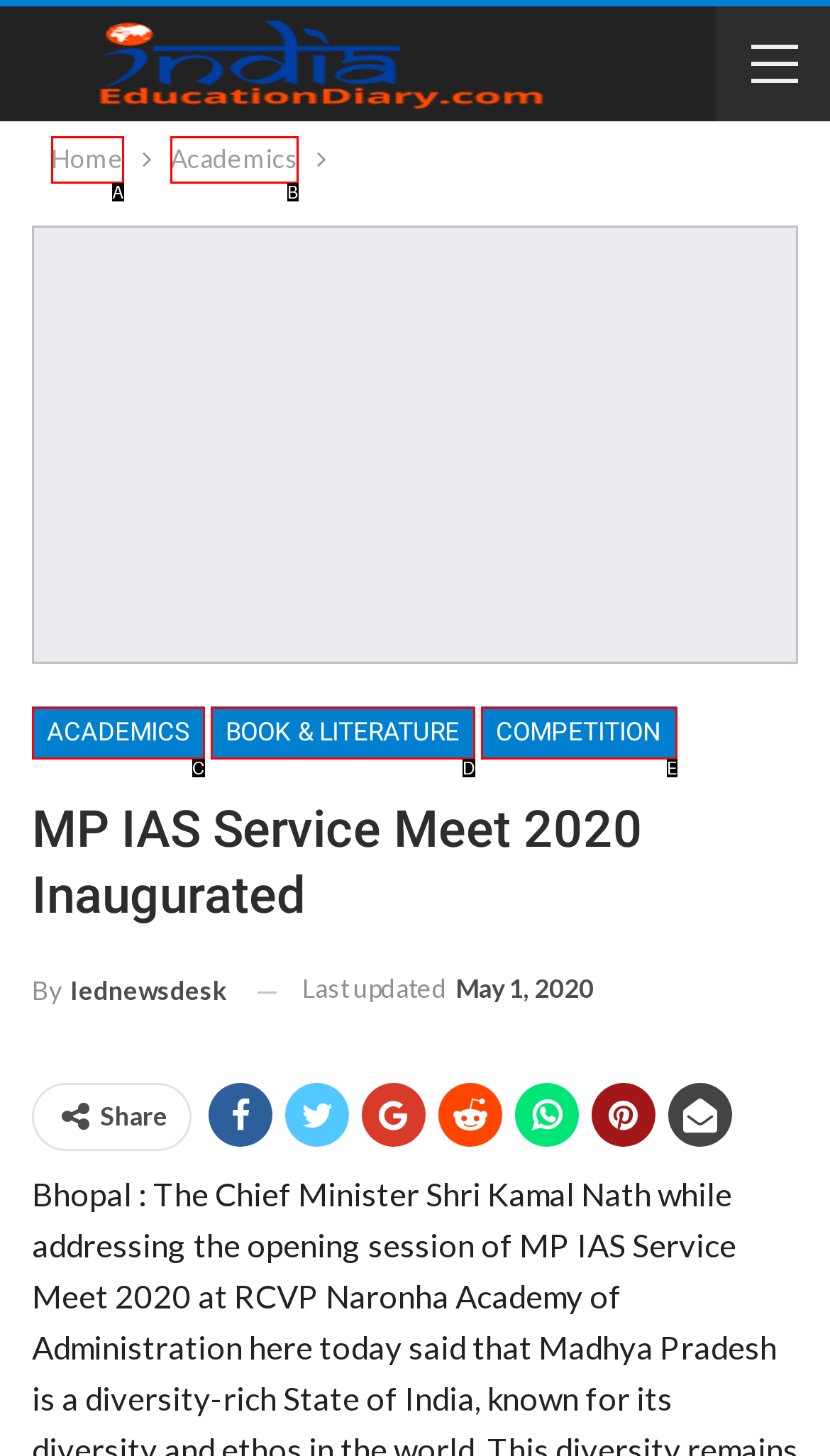Match the description: Competition to the correct HTML element. Provide the letter of your choice from the given options.

E